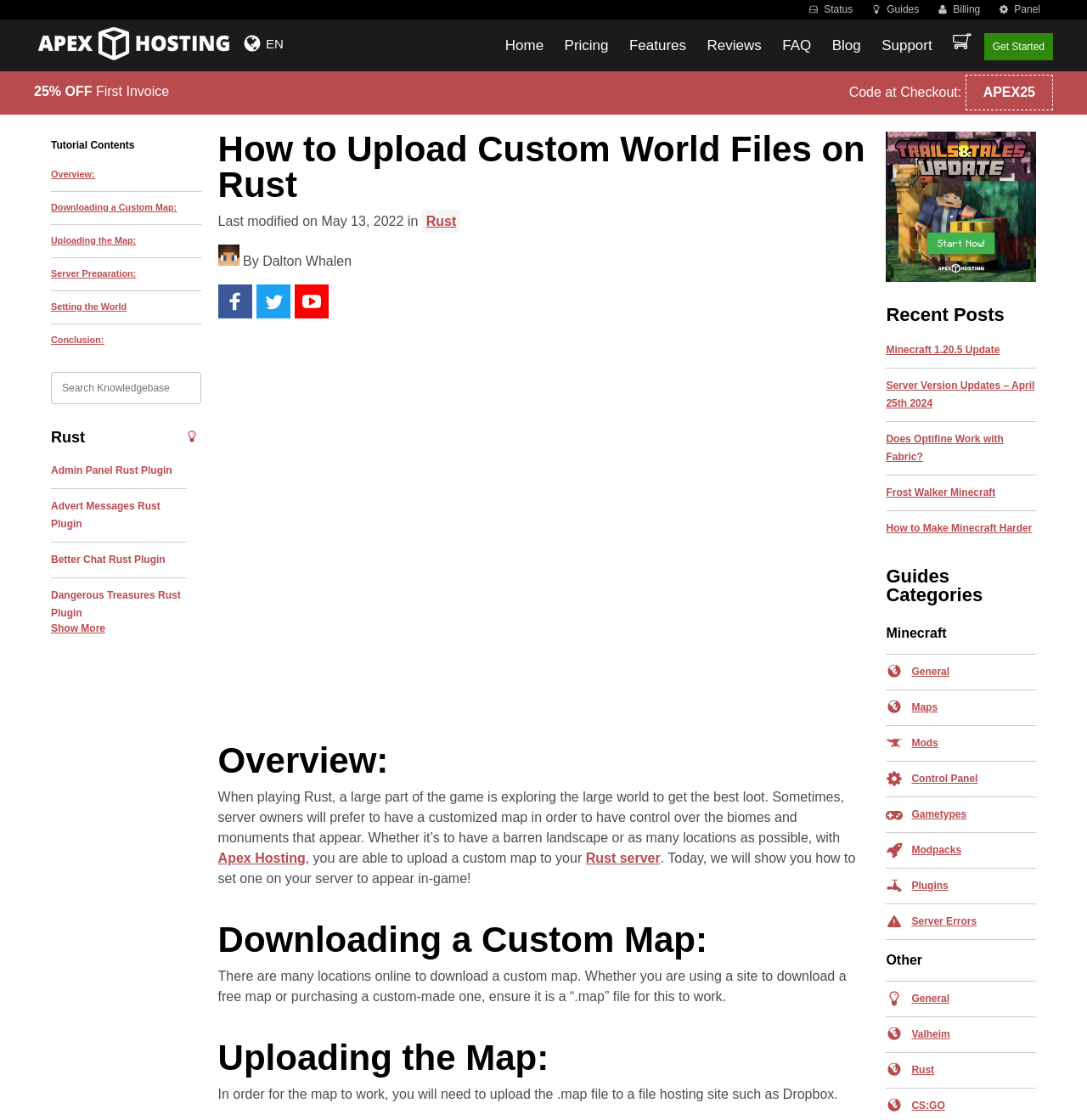Determine the title of the webpage and give its text content.

How to Upload Custom World Files on Rust